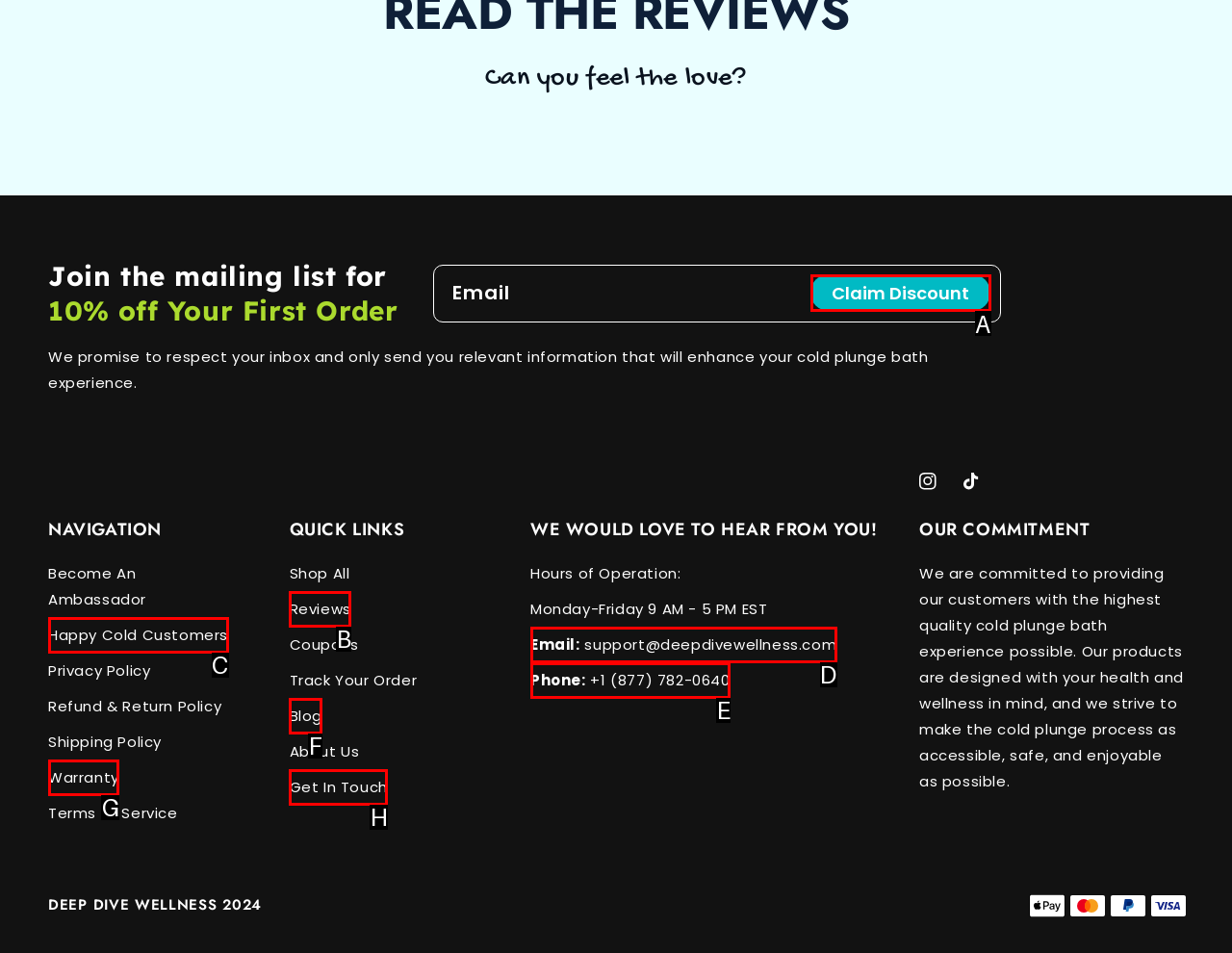Identify the correct option to click in order to accomplish the task: Subscribe to the mailing list Provide your answer with the letter of the selected choice.

A